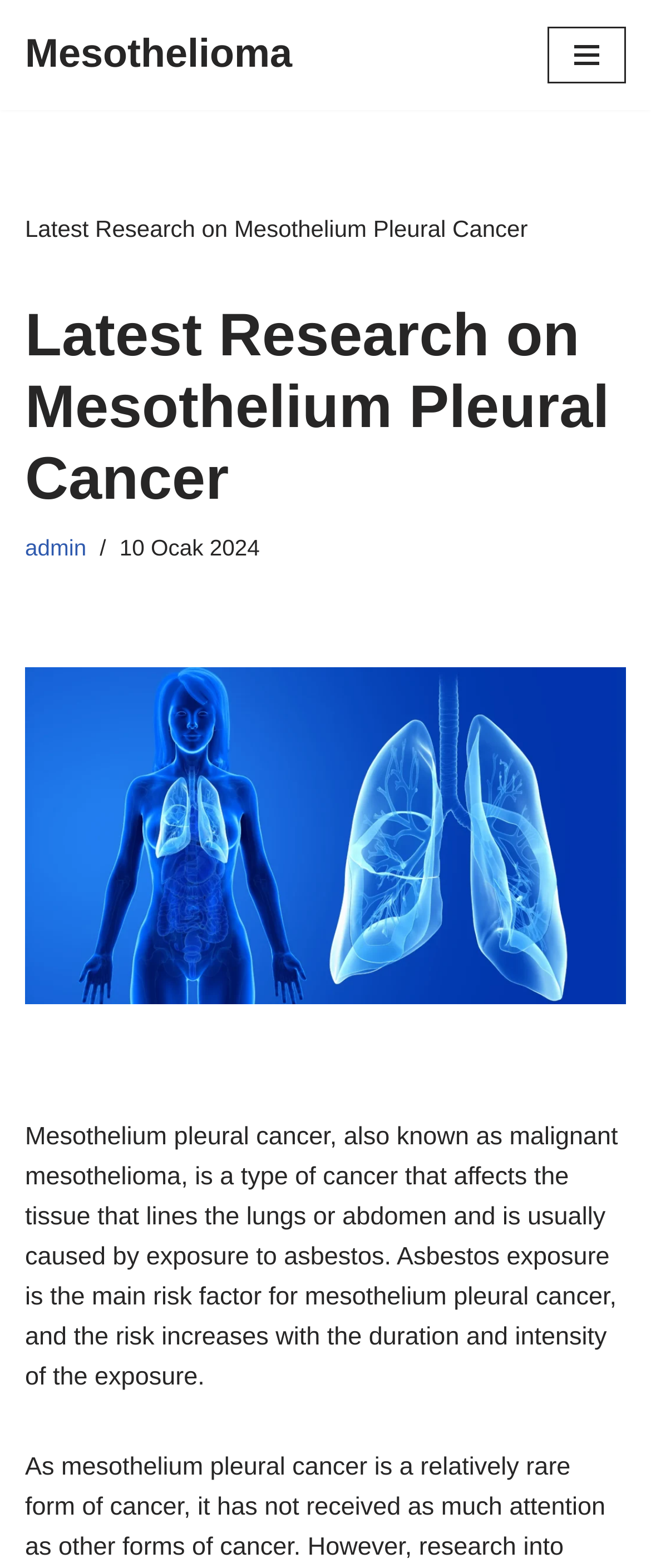Bounding box coordinates are specified in the format (top-left x, top-left y, bottom-right x, bottom-right y). All values are floating point numbers bounded between 0 and 1. Please provide the bounding box coordinate of the region this sentence describes: admin

[0.038, 0.342, 0.133, 0.358]